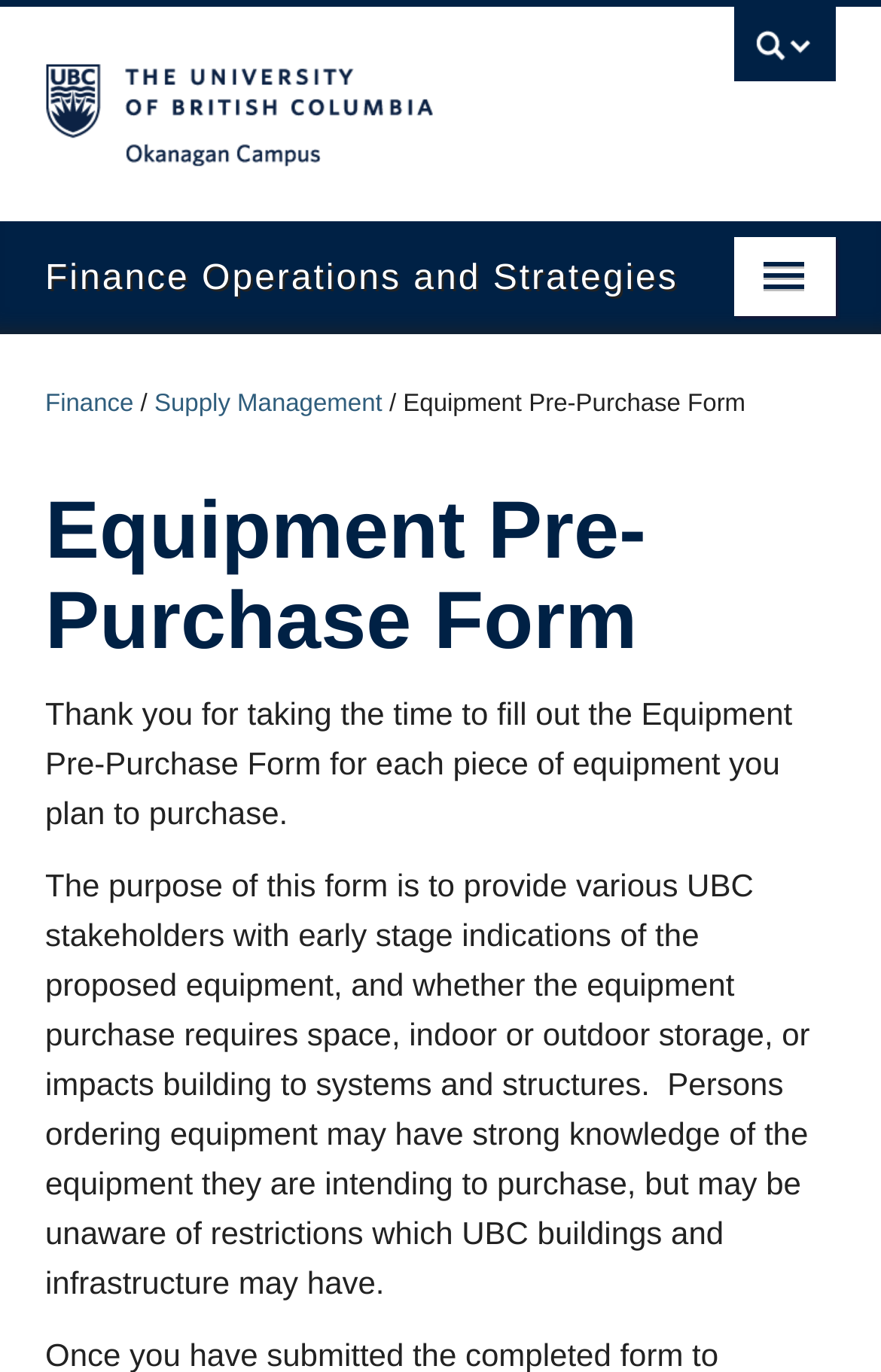Please determine the bounding box coordinates of the element to click on in order to accomplish the following task: "go to The University of British Columbia homepage". Ensure the coordinates are four float numbers ranging from 0 to 1, i.e., [left, top, right, bottom].

[0.051, 0.005, 0.679, 0.13]